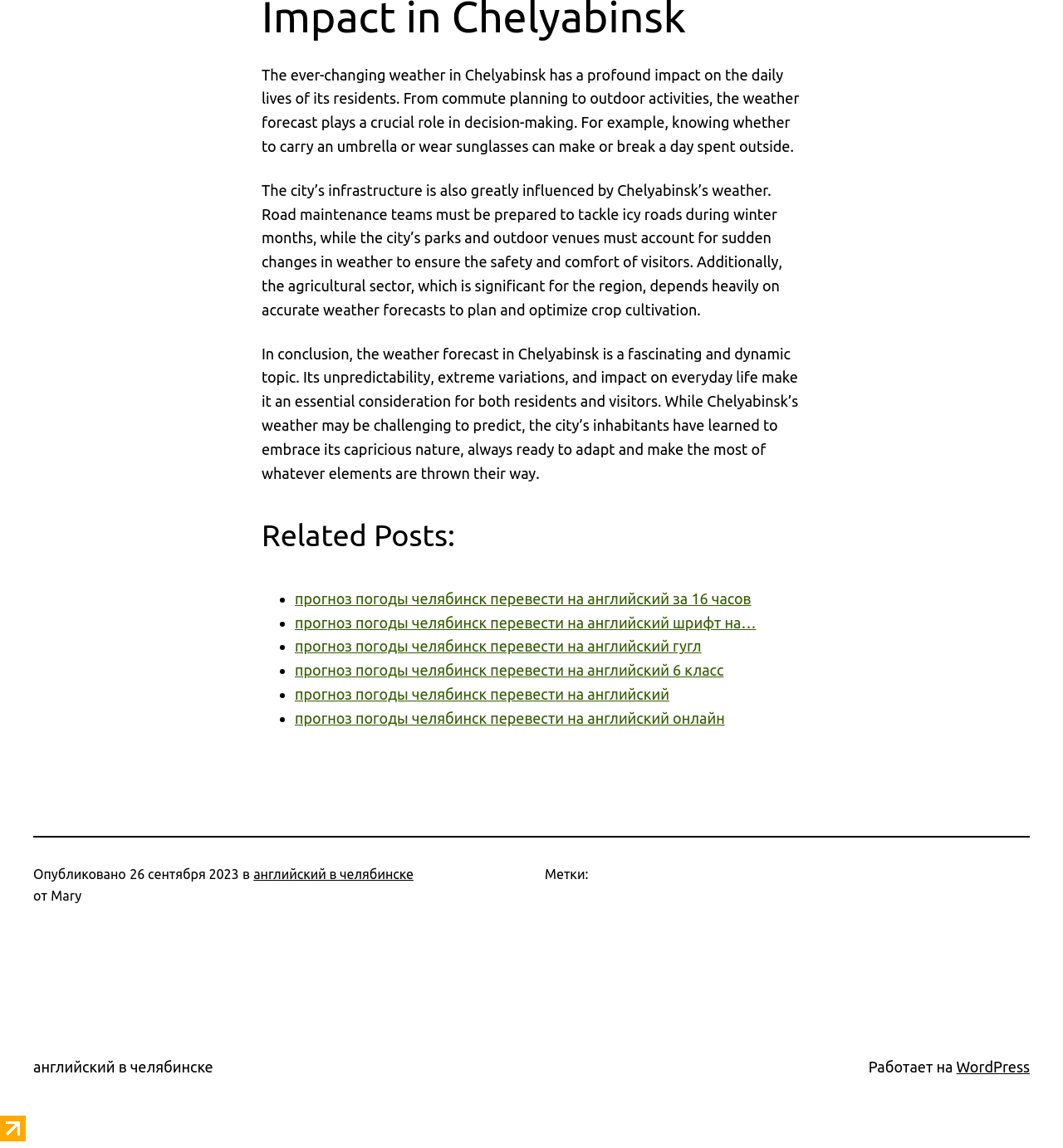Given the description: "английский в челябинске", determine the bounding box coordinates of the UI element. The coordinates should be formatted as four float numbers between 0 and 1, [left, top, right, bottom].

[0.238, 0.755, 0.389, 0.768]